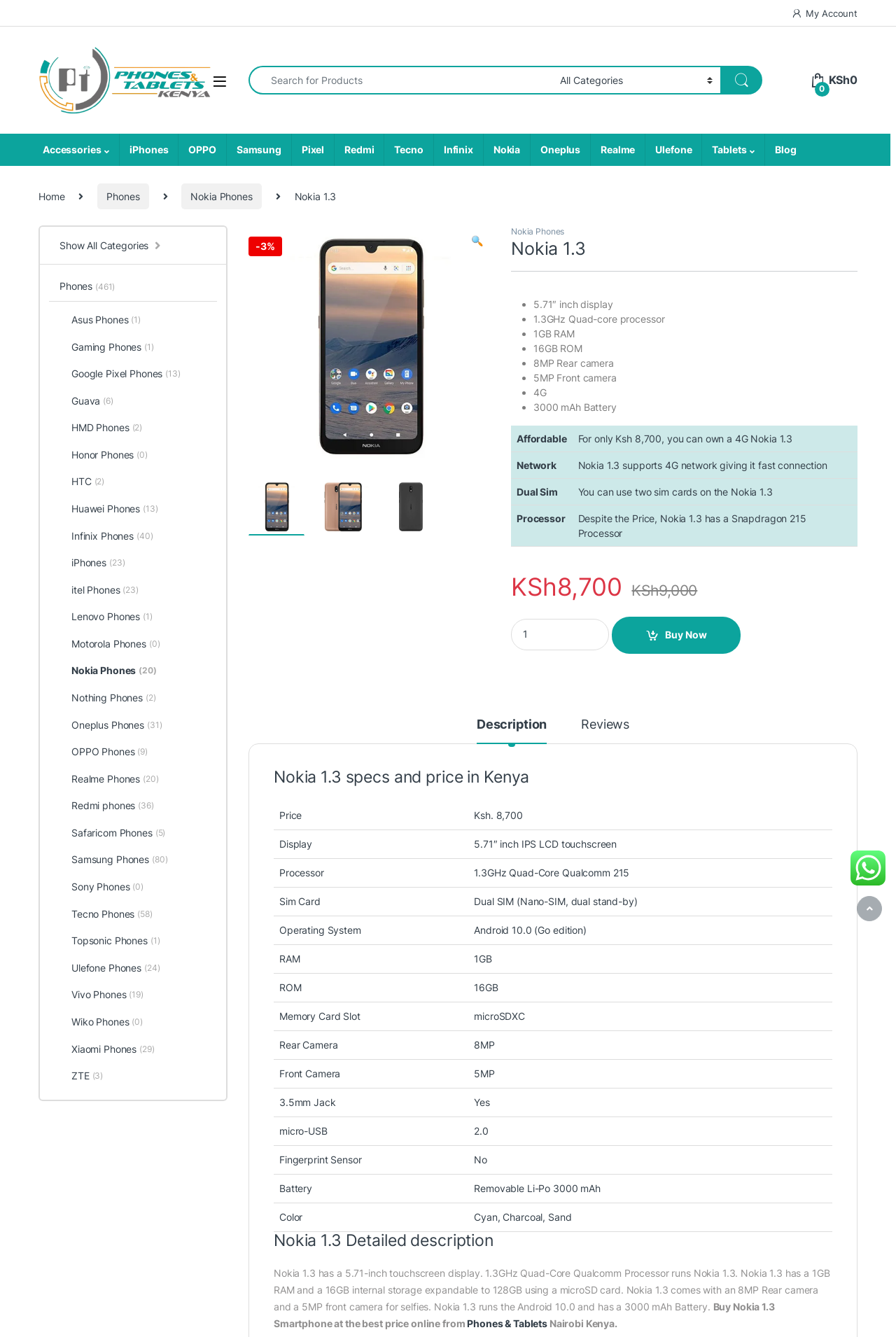Describe the webpage in detail, including text, images, and layout.

This webpage is about the Nokia 1.3 phone, specifically its price and features in Kenya. At the top, there is a navigation bar with links to "My Account", "Phones & Tablets Kenya", and a search bar. Below the navigation bar, there is a breadcrumb trail showing the path from "Home" to "Phones" to "Nokia Phones" to the current page, "Nokia 1.3".

The main content of the page is divided into two sections. On the left, there are several images of the Nokia 1.3 phone, including the front display and different back colors. On the right, there is a list of the phone's features, including its 5.71-inch display, 1.3GHz Quad-core processor, 1GB RAM, 16GB ROM, 8MP rear camera, 5MP front camera, 4G connectivity, and 3000 mAh battery.

Below the feature list, there is a table with three rows, each comparing a different aspect of the phone. The first row compares the phone's affordability, with a price of Ksh 8,700. The second row compares the phone's network capabilities, highlighting its support for 4G networks. The third row compares the phone's dual sim capabilities, allowing users to use two sim cards.

At the bottom of the page, there are several links to other related pages, including "Nokia Phones", "iPhones", "OPPO", and "Tablets".